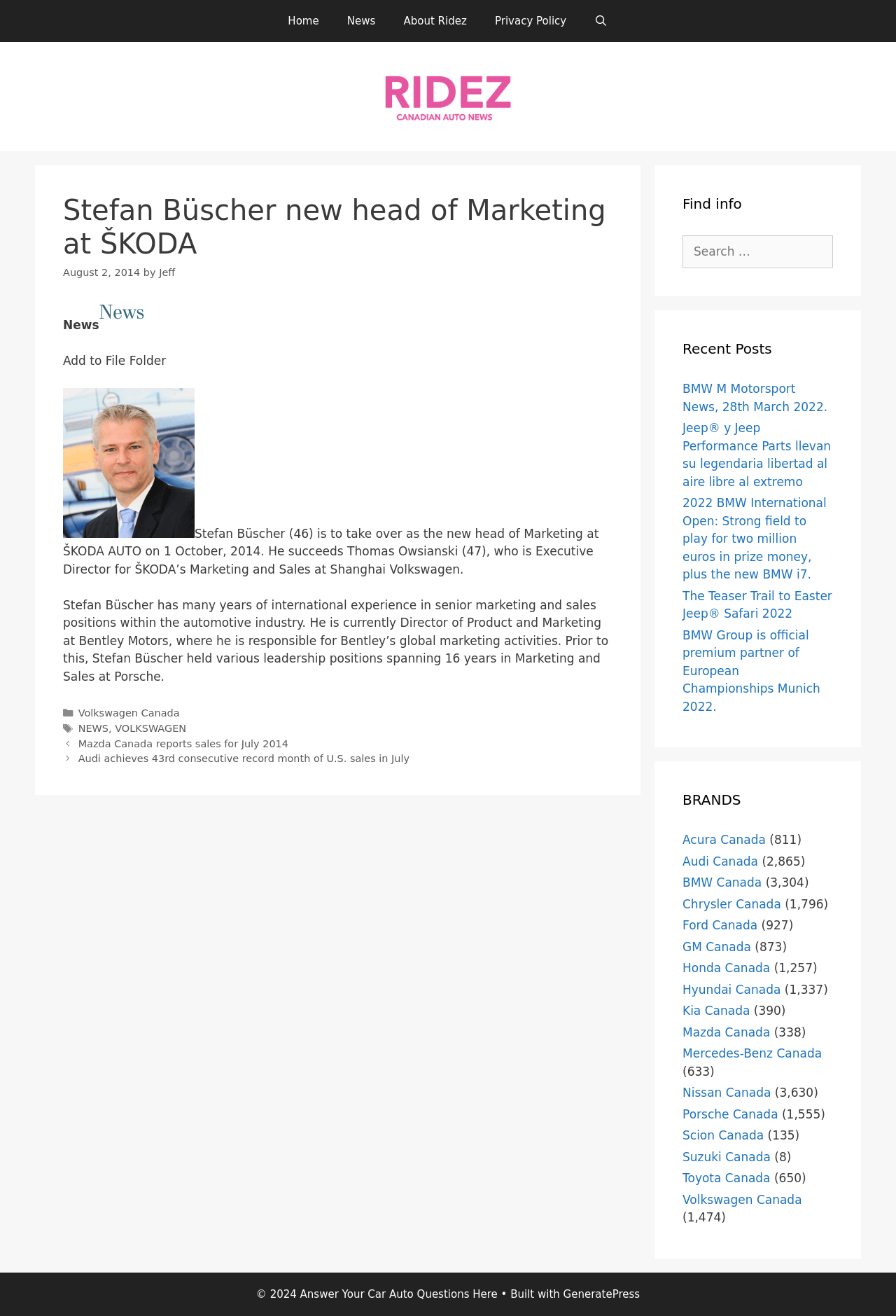Provide the bounding box coordinates of the HTML element described by the text: "RELATED ARTICLES".

None